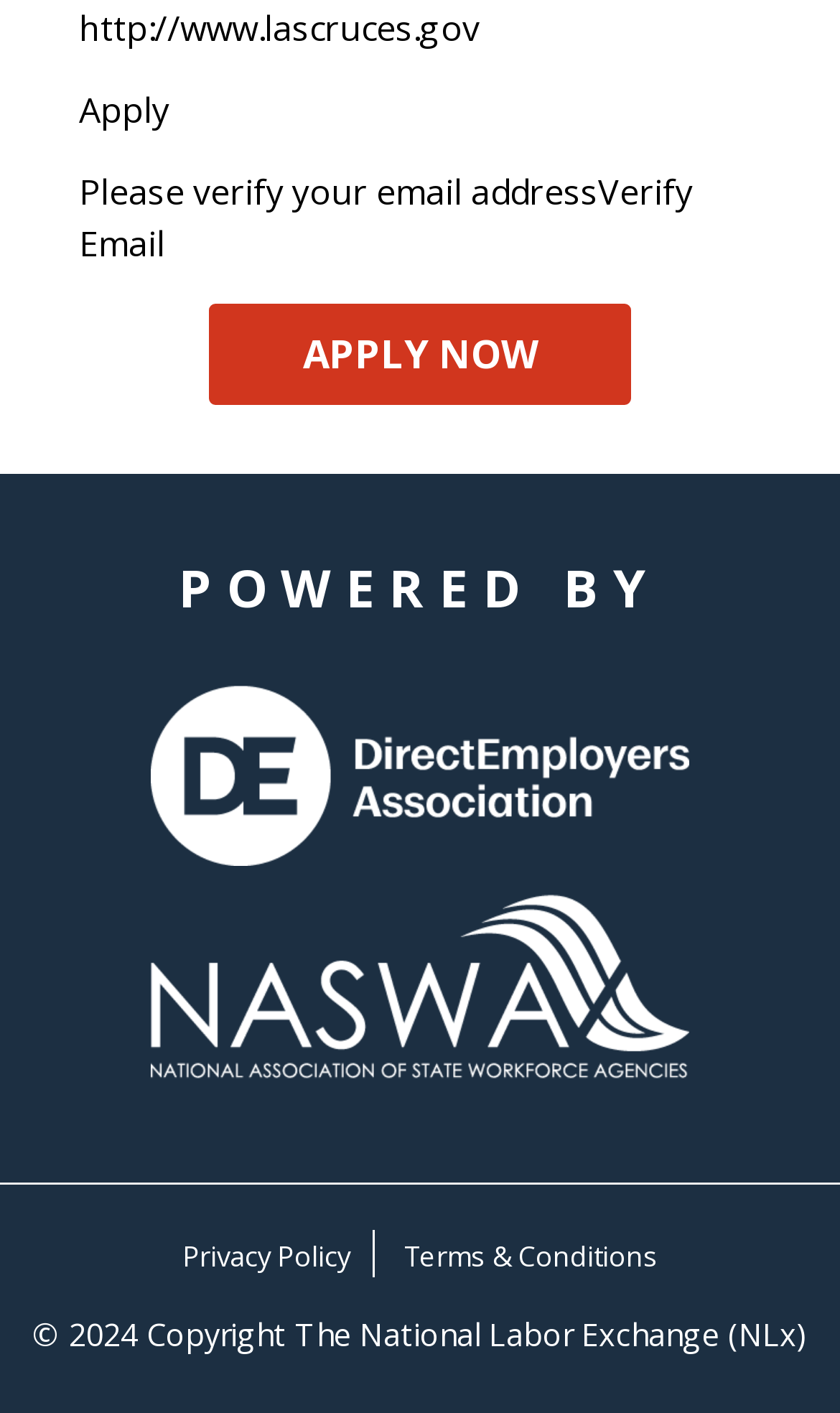Please study the image and answer the question comprehensively:
How many organizations are powered by?

At the bottom of the webpage, there are two links with accompanying images, 'DirectEmployers Association' and 'National Association of State Workforce Agencies', which are labeled as 'POWERED BY'. This suggests that these two organizations are powering the website or its services.